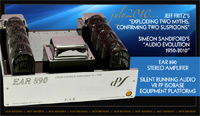What is the relevance of the image in terms of audio advancements?
Look at the image and provide a short answer using one word or a phrase.

July 2010